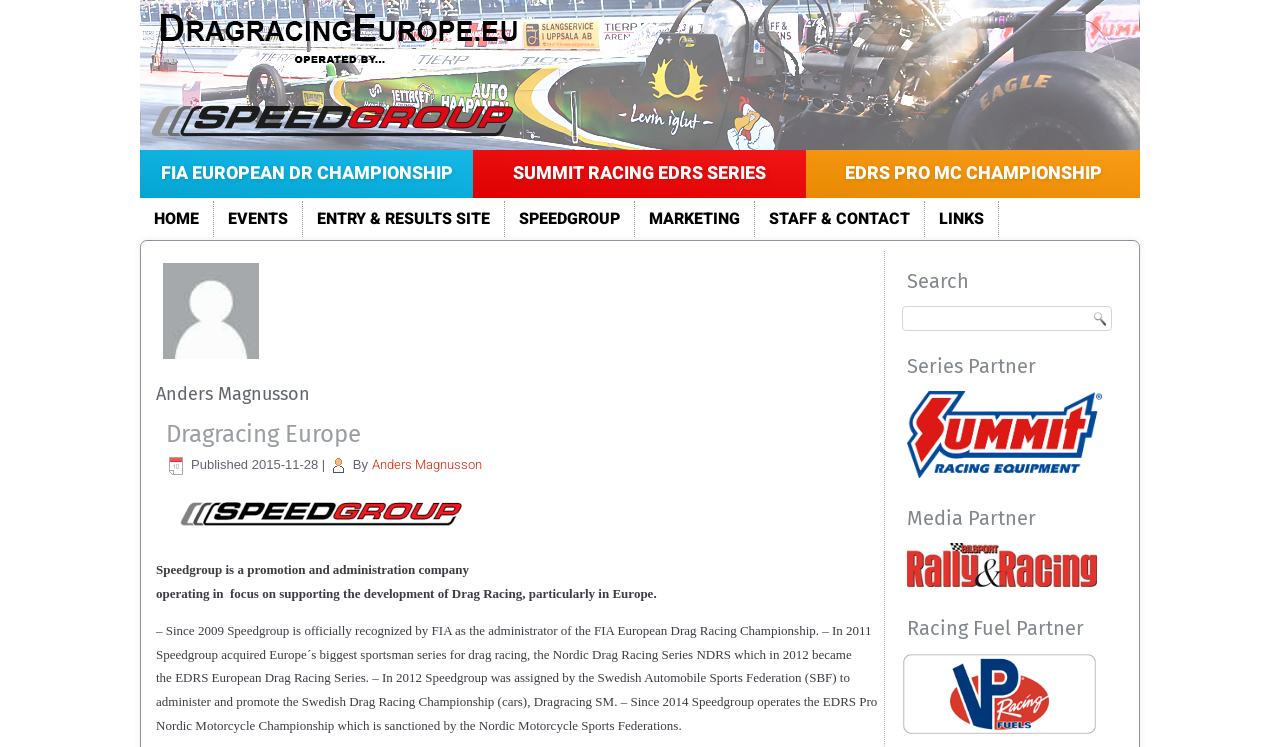Give a one-word or one-phrase response to the question: 
What is the name of the drag racing championship?

FIA European Drag Racing Championship